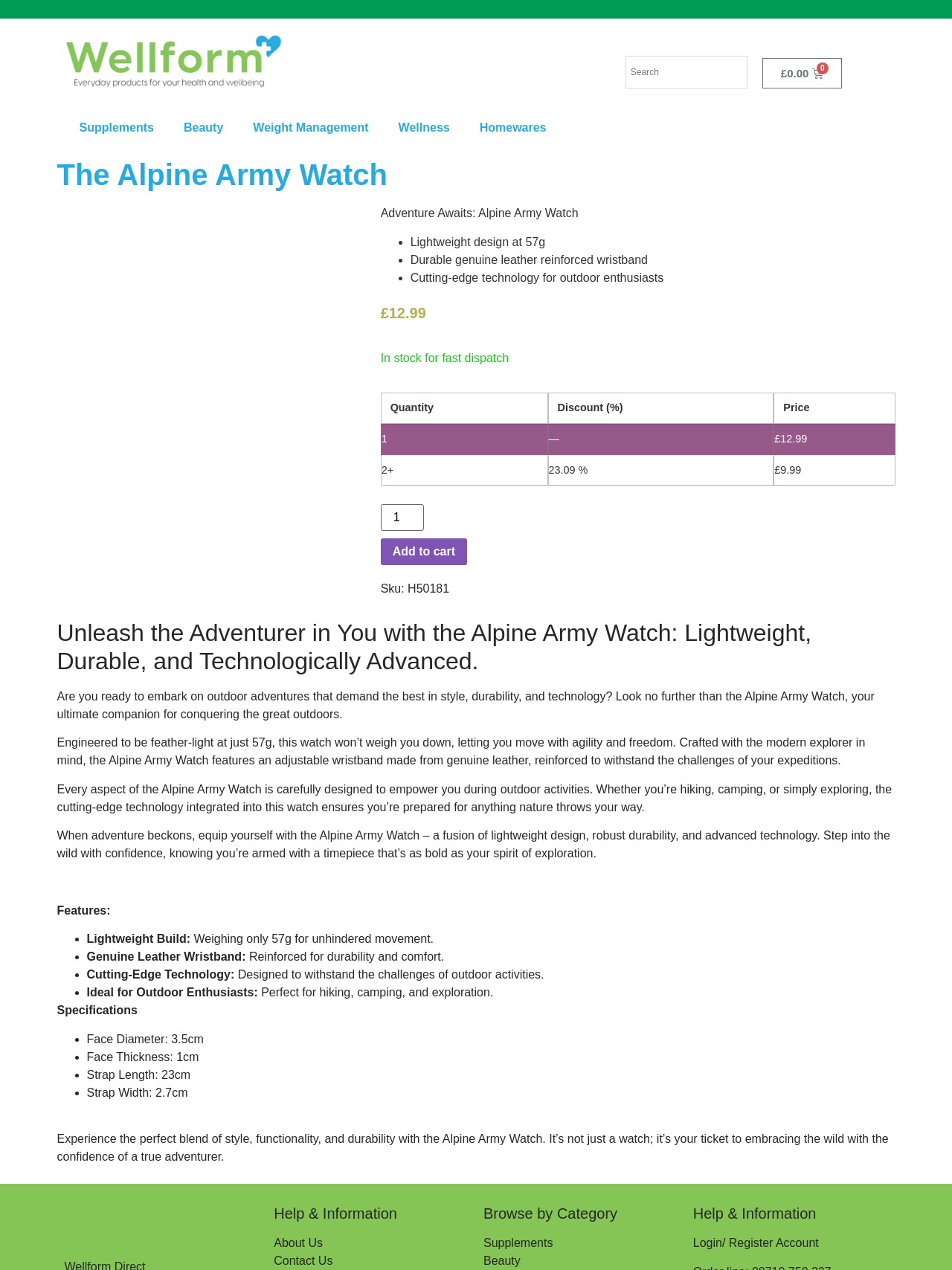Extract the main heading from the webpage content.

The Alpine Army Watch